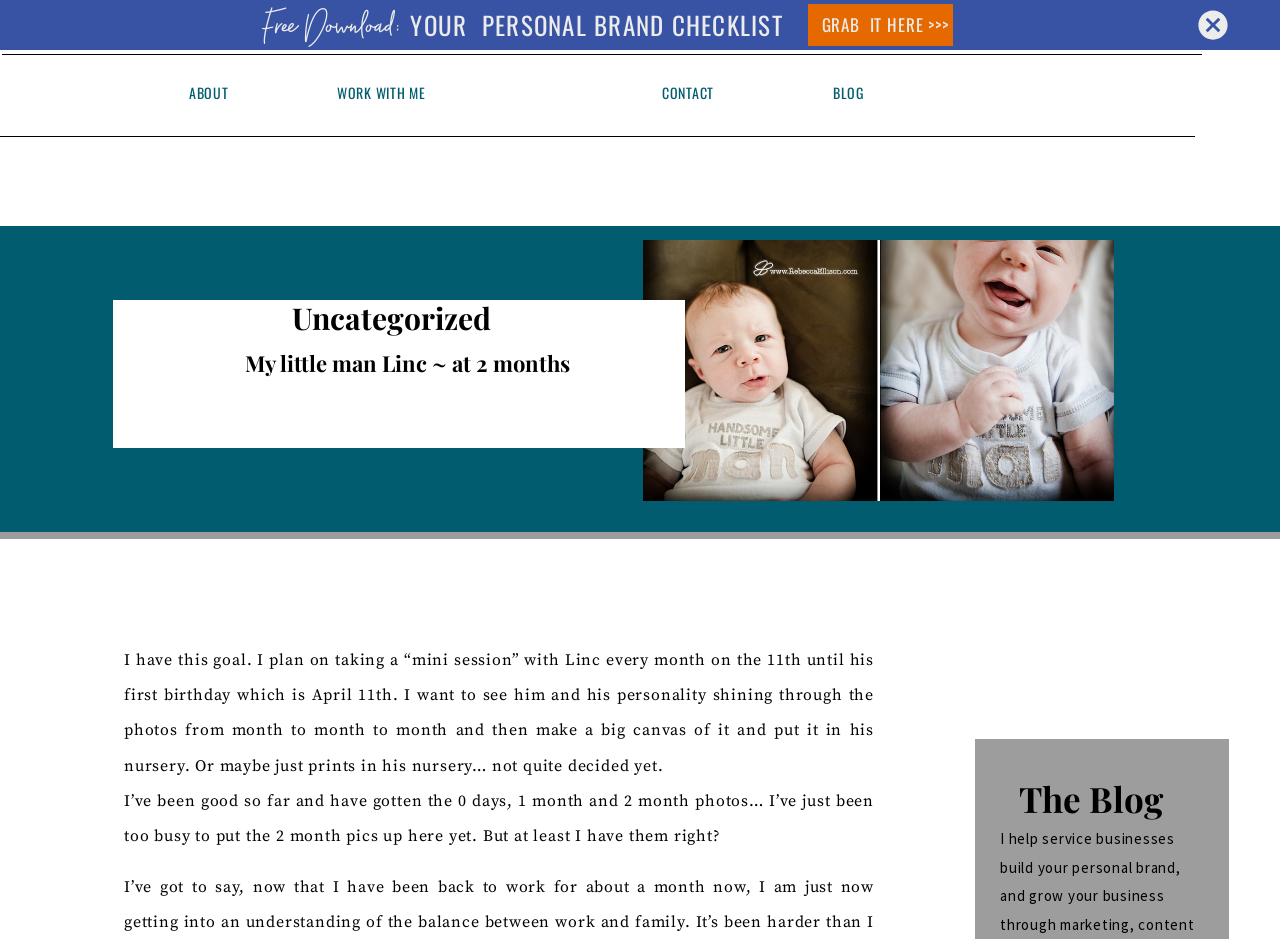Please analyze the image and provide a thorough answer to the question:
What is the author's plan for the photos?

I inferred this answer by reading the static text elements, which mention the author's goal of making a big canvas or prints of Linc's monthly photos and putting them in his nursery.